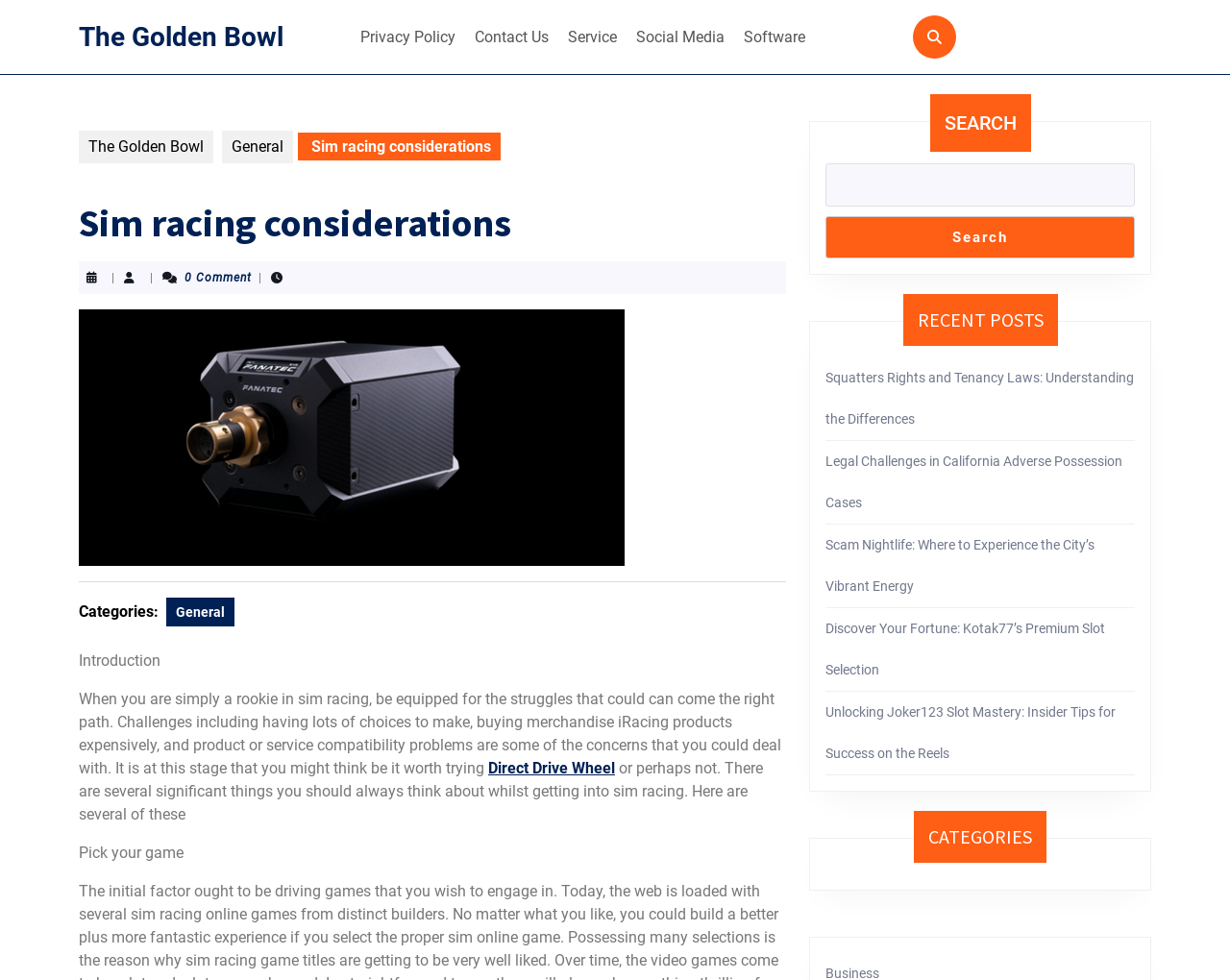Elaborate on the information and visuals displayed on the webpage.

The webpage is about sim racing considerations, with the title "Sim racing considerations – The Golden Bowl" at the top. Below the title, there is a top menu navigation bar with links to "Privacy Policy", "Contact Us", "Service", "Social Media", and "Software". 

On the left side, there is a section with a link to "The Golden Bowl" and a heading "Sim racing considerations" followed by a paragraph of text discussing the challenges of getting into sim racing. Below this, there is an image of a sim racing post thumbnail. 

Underneath the image, there are categories listed, including "General", and a section with the title "Introduction" that discusses the struggles of being a rookie in sim racing. The text continues to discuss the importance of considering certain factors when getting into sim racing. There is also a link to "Direct Drive Wheel" in this section.

On the right side, there are three complementary sections. The top section has a search bar with a "SEARCH" button. The middle section has a heading "RECENT POSTS" and lists five recent posts with links to articles on various topics, including squatters' rights, California adverse possession cases, nightlife, and online slots. The bottom section has a heading "CATEGORIES" but does not list any specific categories.